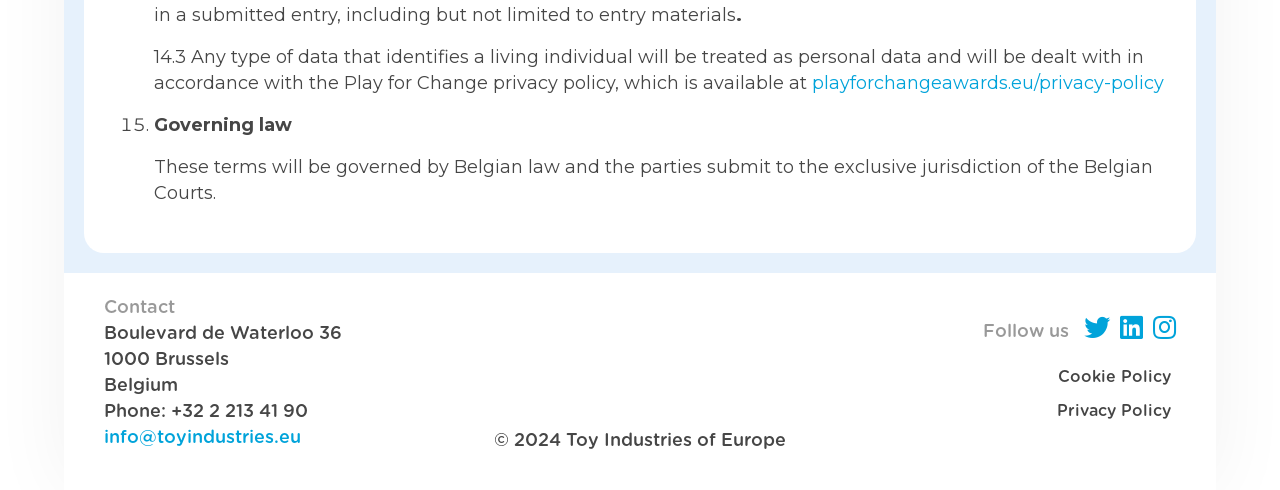What is the address of the contact?
Could you answer the question with a detailed and thorough explanation?

The address can be found in the footer section, under the 'Contact' heading, where it lists the address of the contact.